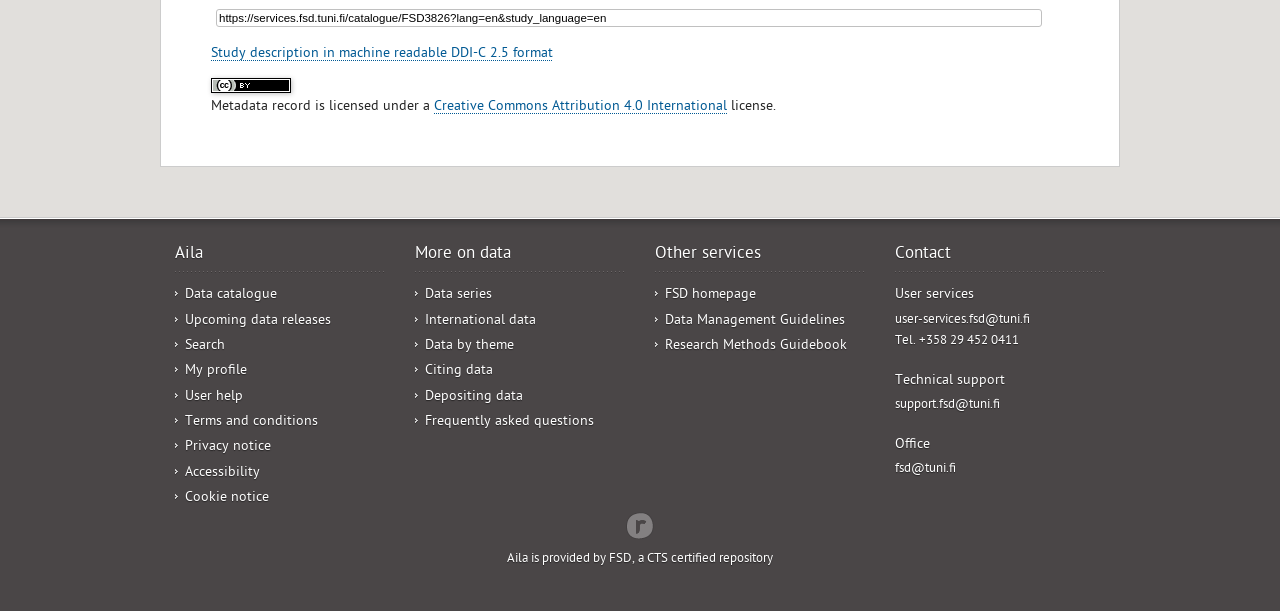Highlight the bounding box coordinates of the region I should click on to meet the following instruction: "Learn about Creative Commons License".

[0.165, 0.134, 0.227, 0.162]